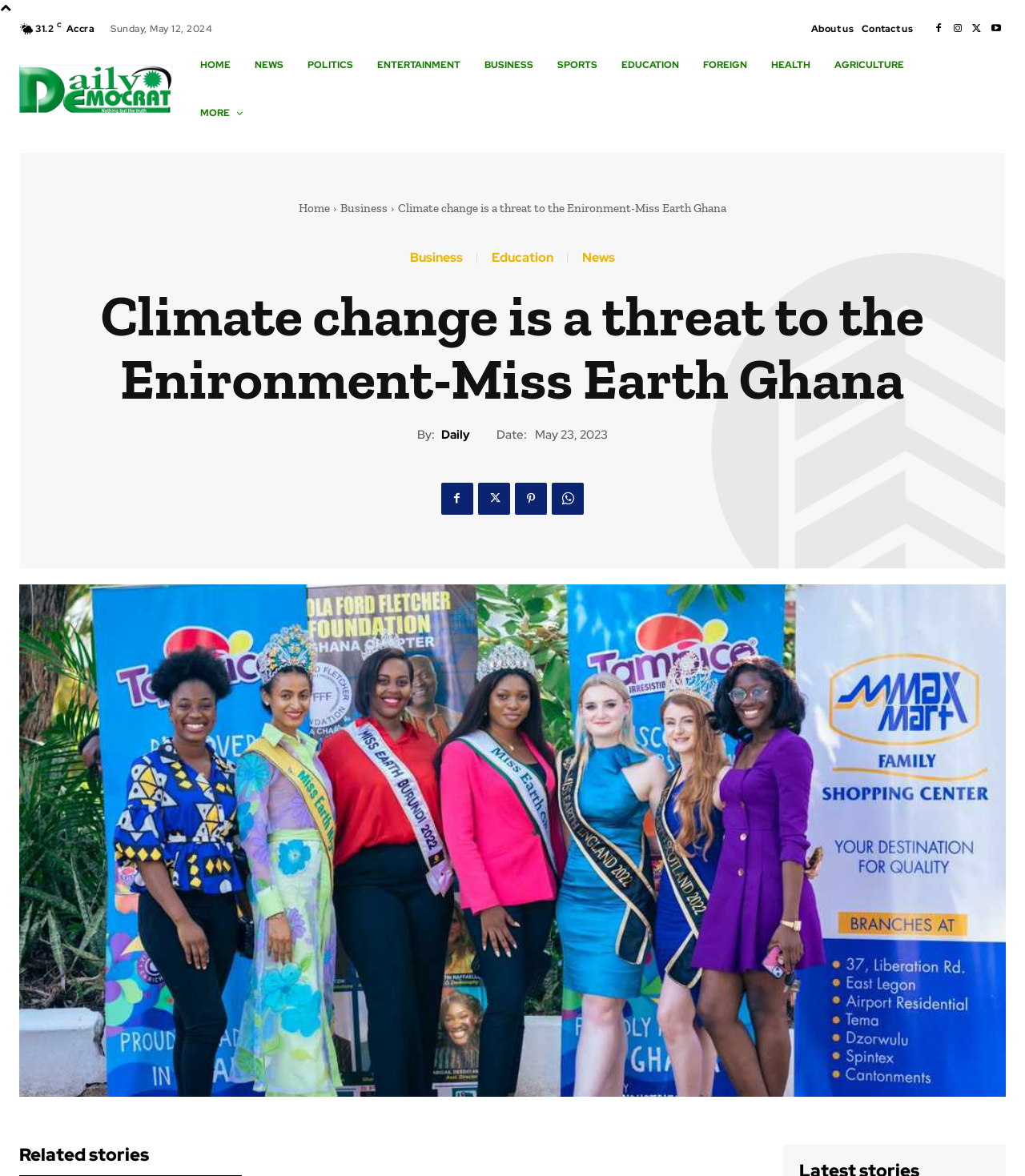Illustrate the webpage thoroughly, mentioning all important details.

The webpage appears to be a news article from the Daily Democrat News Online. At the top left corner, there is a logo image with a link to the homepage. Next to the logo, there are several navigation links, including "HOME", "NEWS", "POLITICS", "ENTERTAINMENT", and more.

Below the navigation links, there is a headline that reads "Climate change is a threat to the Environment-Miss Earth Ghana". This headline is followed by a subheading that mentions the author and the date of the article, May 23, 2023.

The main content of the article is located below the subheading. The article discusses the environmental threat of climate change, as stated by the Reigning Miss Earth Ghana Queen and environmental Ambassador, Eunice Nkeyasen.

On the right side of the page, there are several social media links, including Facebook, Twitter, and LinkedIn. There is also a search button at the top right corner of the page.

At the bottom of the page, there is a section titled "Related stories" with a brief description.